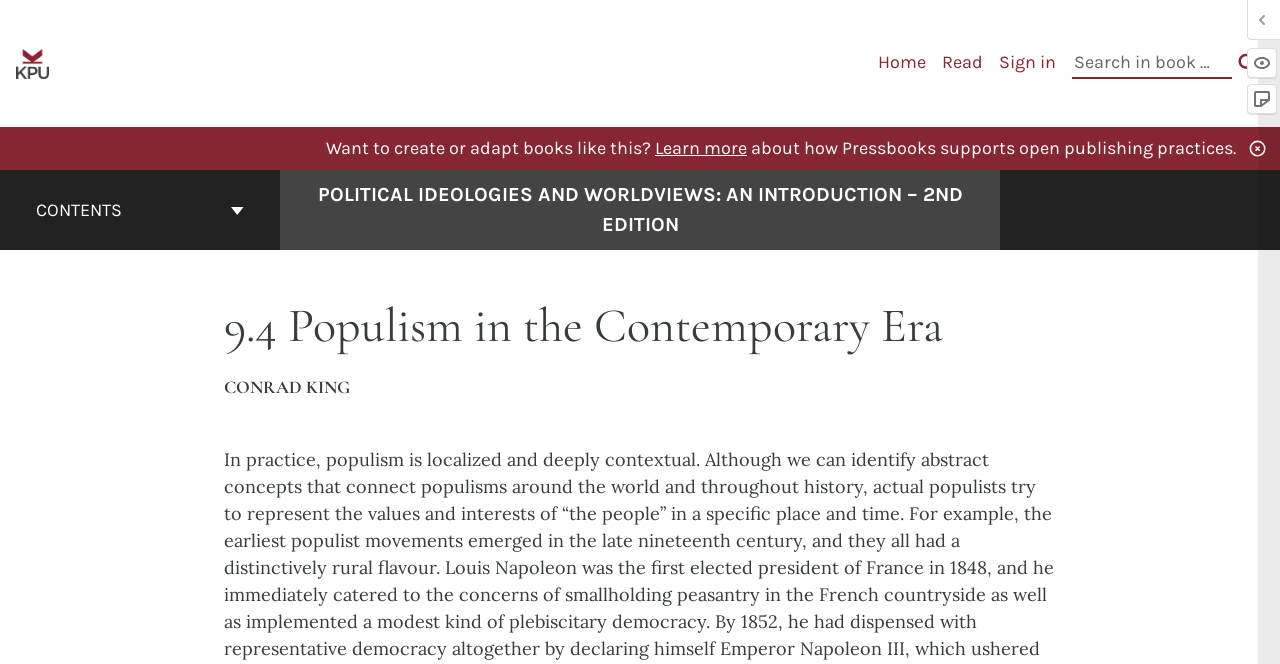Please specify the bounding box coordinates of the area that should be clicked to accomplish the following instruction: "Go to the 'RESEARCH' page". The coordinates should consist of four float numbers between 0 and 1, i.e., [left, top, right, bottom].

None